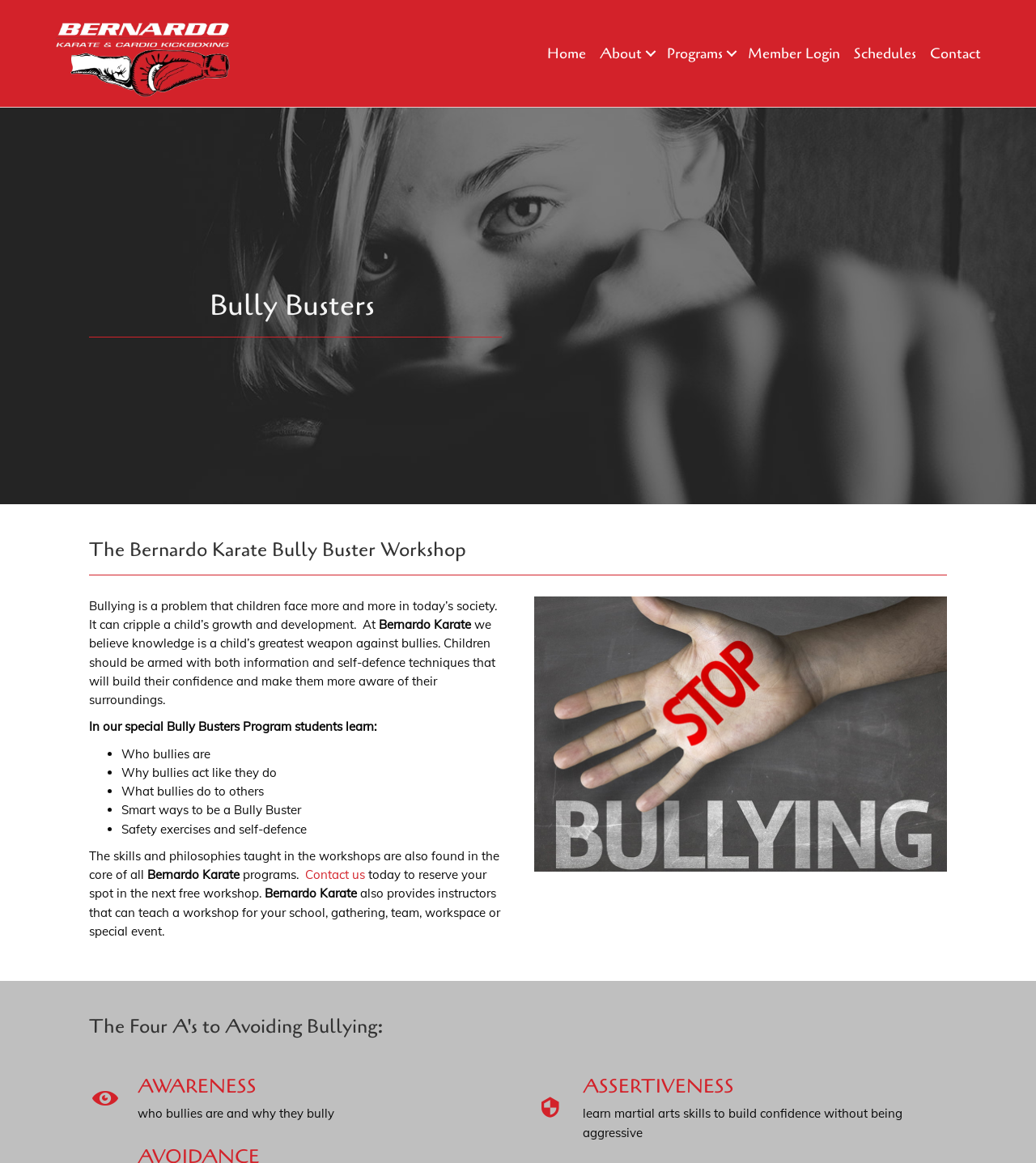What is the topic of the image on the webpage?
Kindly offer a detailed explanation using the data available in the image.

The image on the webpage is described as 'stop bullying'.